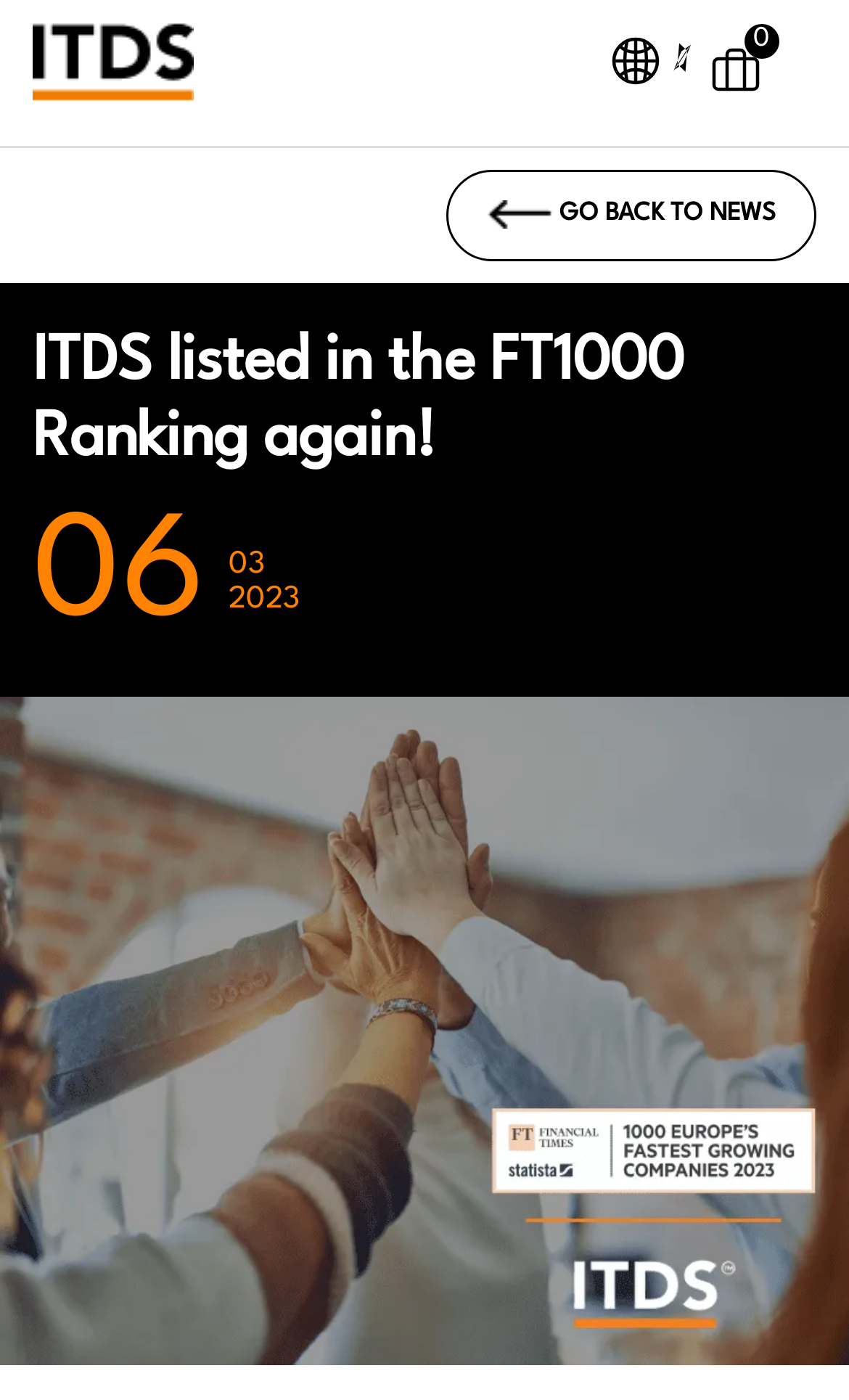Identify the bounding box coordinates for the UI element mentioned here: "Go BACK to news". Provide the coordinates as four float values between 0 and 1, i.e., [left, top, right, bottom].

[0.526, 0.121, 0.962, 0.187]